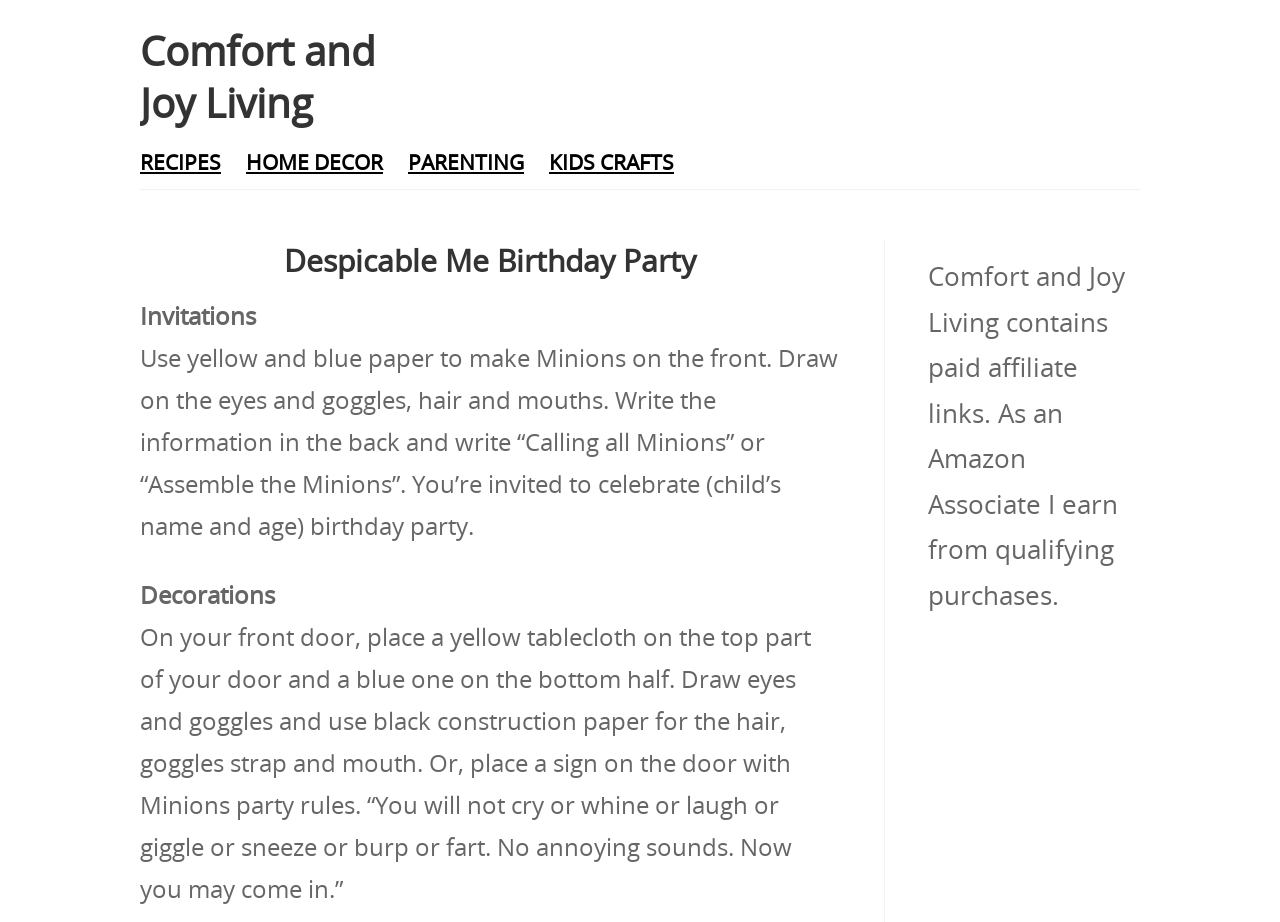Deliver a detailed narrative of the webpage's visual and textual elements.

The webpage is about planning a Despicable Me themed birthday party. At the top, there are several links to different categories, including "Comfort and Joy Living", "RECIPES", "HOME DECOR", "PARENTING", and "KIDS CRAFTS", which are aligned horizontally and take up about a quarter of the page.

Below these links, there is a large heading that reads "Despicable Me Birthday Party". Underneath this heading, there are three sections of text. The first section is about creating invitations, with a brief description of how to make Minion-themed invitations. This section is positioned near the top left of the page.

The second section is about decorations, with a detailed description of how to create a Minion-themed entrance for the party. This section is positioned below the invitation section, taking up about half of the page.

The third section, located at the bottom of the page, is a disclaimer about affiliate links and earning from qualifying purchases. This section is positioned near the bottom right of the page.